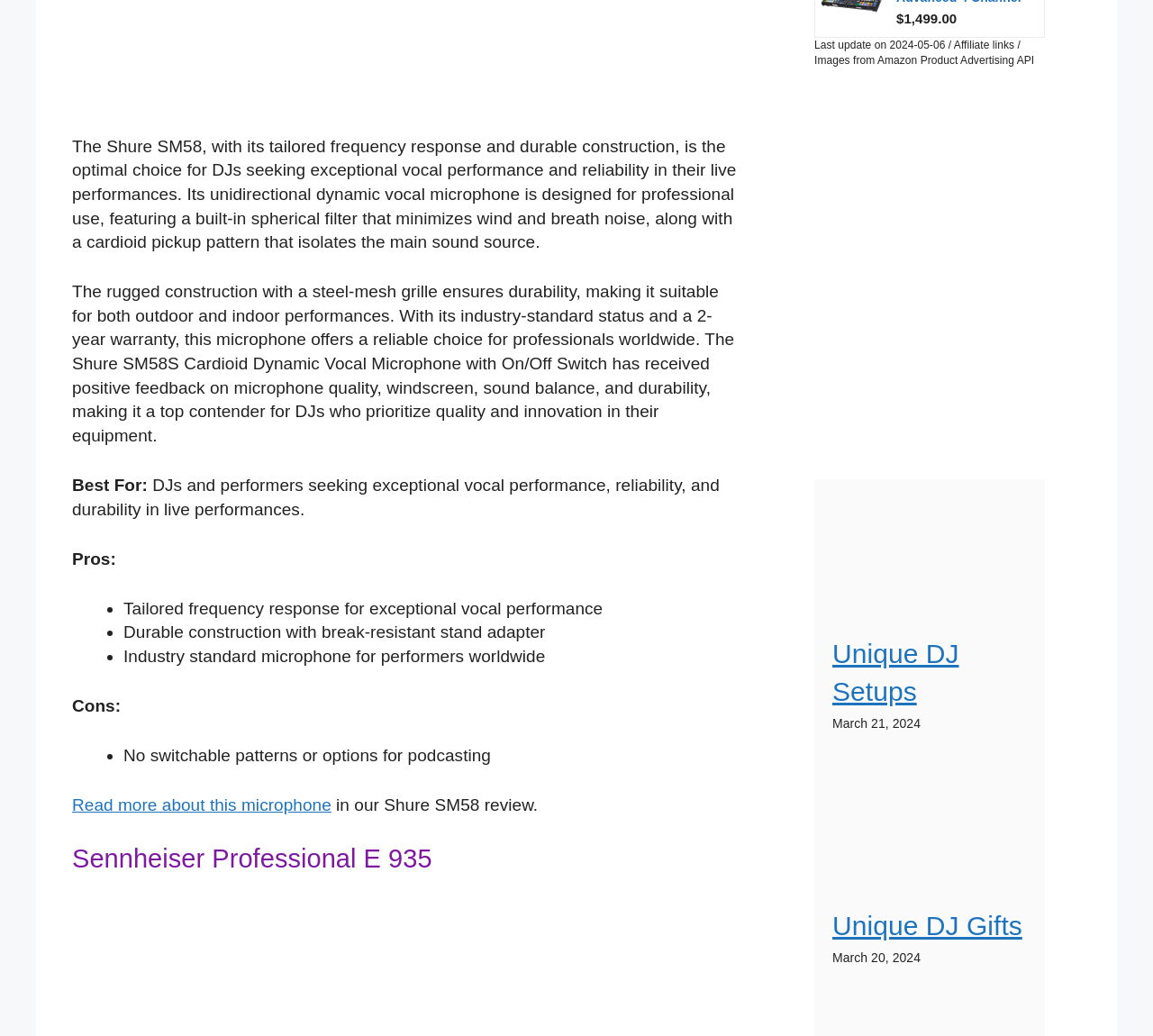Could you provide the bounding box coordinates for the portion of the screen to click to complete this instruction: "Check out Unique DJ Gifts"?

[0.722, 0.879, 0.887, 0.908]